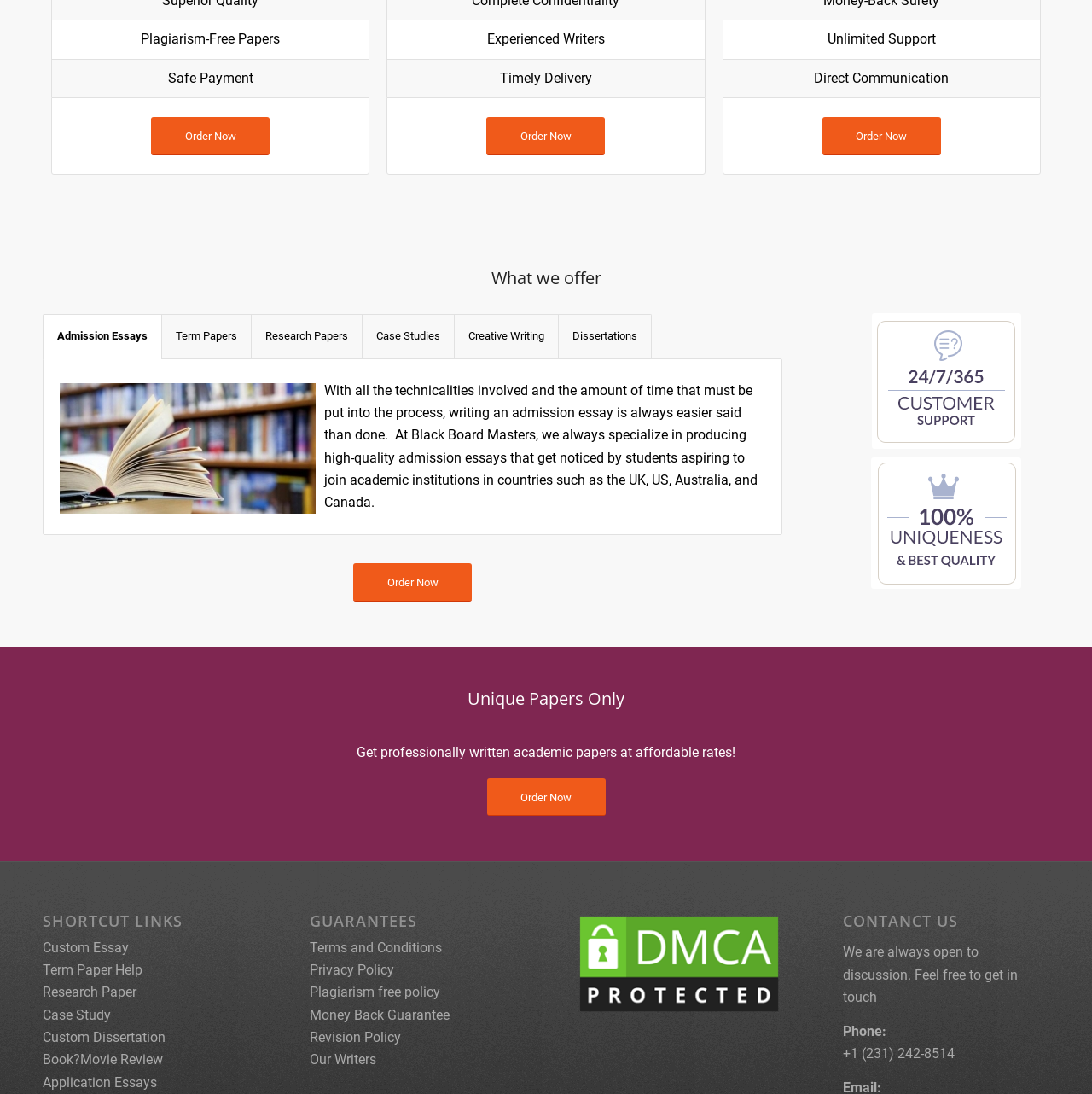Give a succinct answer to this question in a single word or phrase: 
What is the benefit of using Black Board Masters?

Unique papers